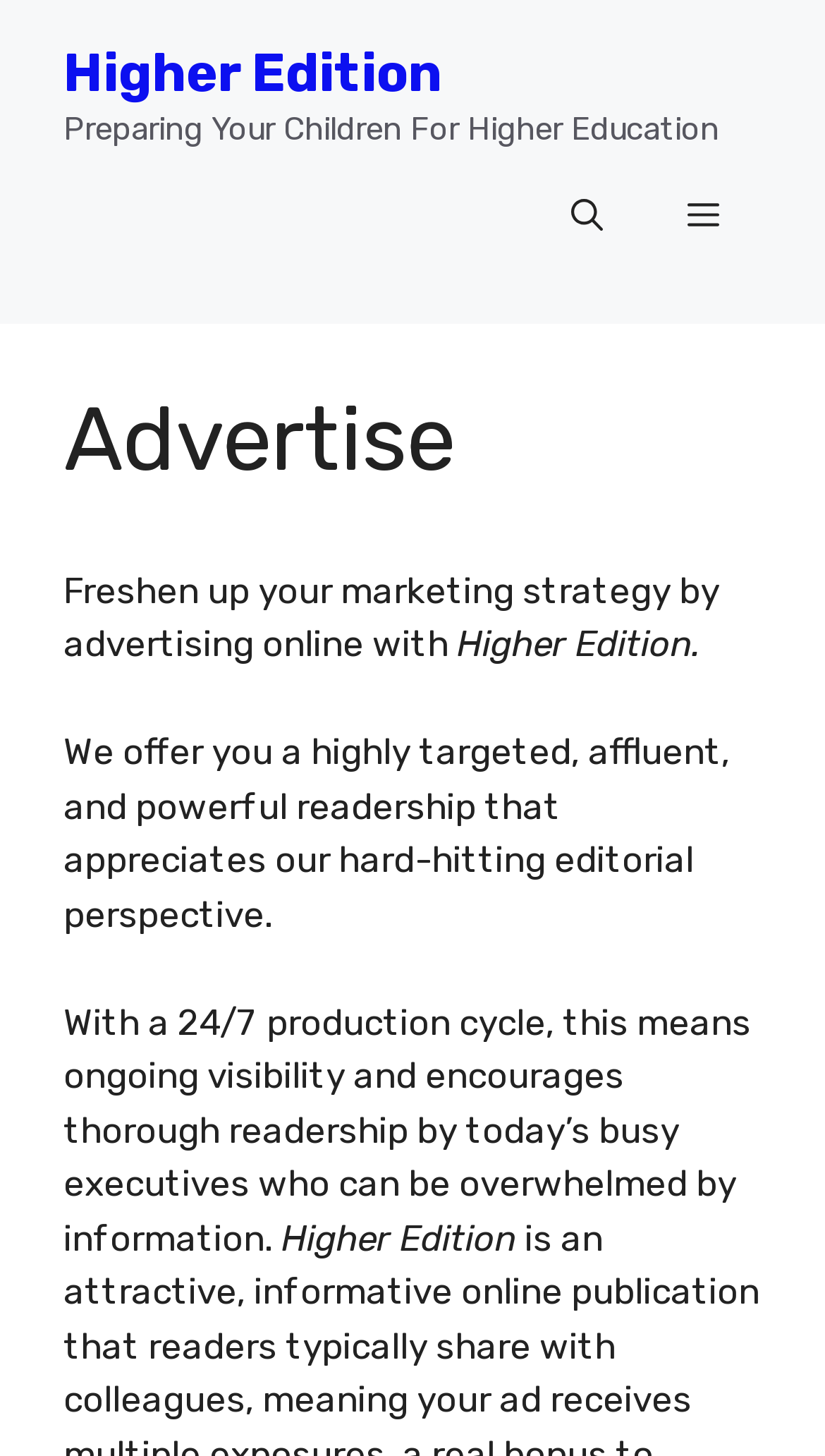Offer a thorough description of the webpage.

The webpage is about advertising opportunities with Higher Edition, a publication targeting affluent and powerful readers. At the top of the page, there is a banner with the site's name, "Higher Edition", and a tagline "Preparing Your Children For Higher Education". Below the banner, there is a navigation menu on the right side, which includes a search bar and a menu button that expands to reveal more options.

On the left side of the page, there is a header section with a heading "Advertise" in a prominent font. Below the heading, there are three paragraphs of text that describe the benefits of advertising with Higher Edition. The first paragraph explains how online advertising with Higher Edition can freshen up a marketing strategy. The second paragraph mentions the targeted and powerful readership of Higher Edition. The third paragraph highlights the advantage of a 24/7 production cycle, which ensures ongoing visibility and thorough readership.

There are no images on the page, and the overall content is focused on providing information about advertising opportunities with Higher Edition.